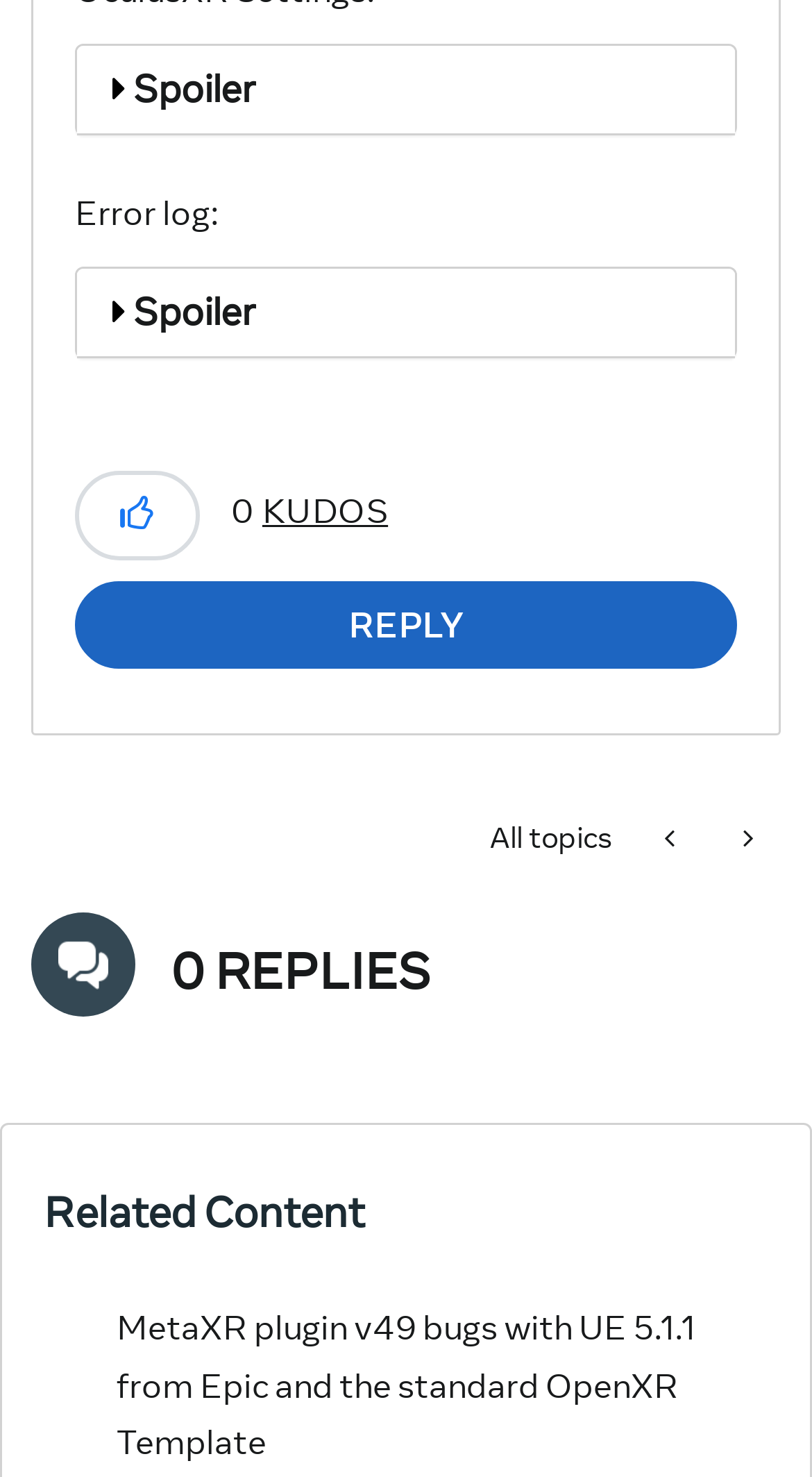Please determine the bounding box coordinates for the element that should be clicked to follow these instructions: "Reply to UnrealEditor_OculusXREyeTracker Crashing UE5.1 when using NativeOpenXR post".

[0.092, 0.394, 0.908, 0.453]